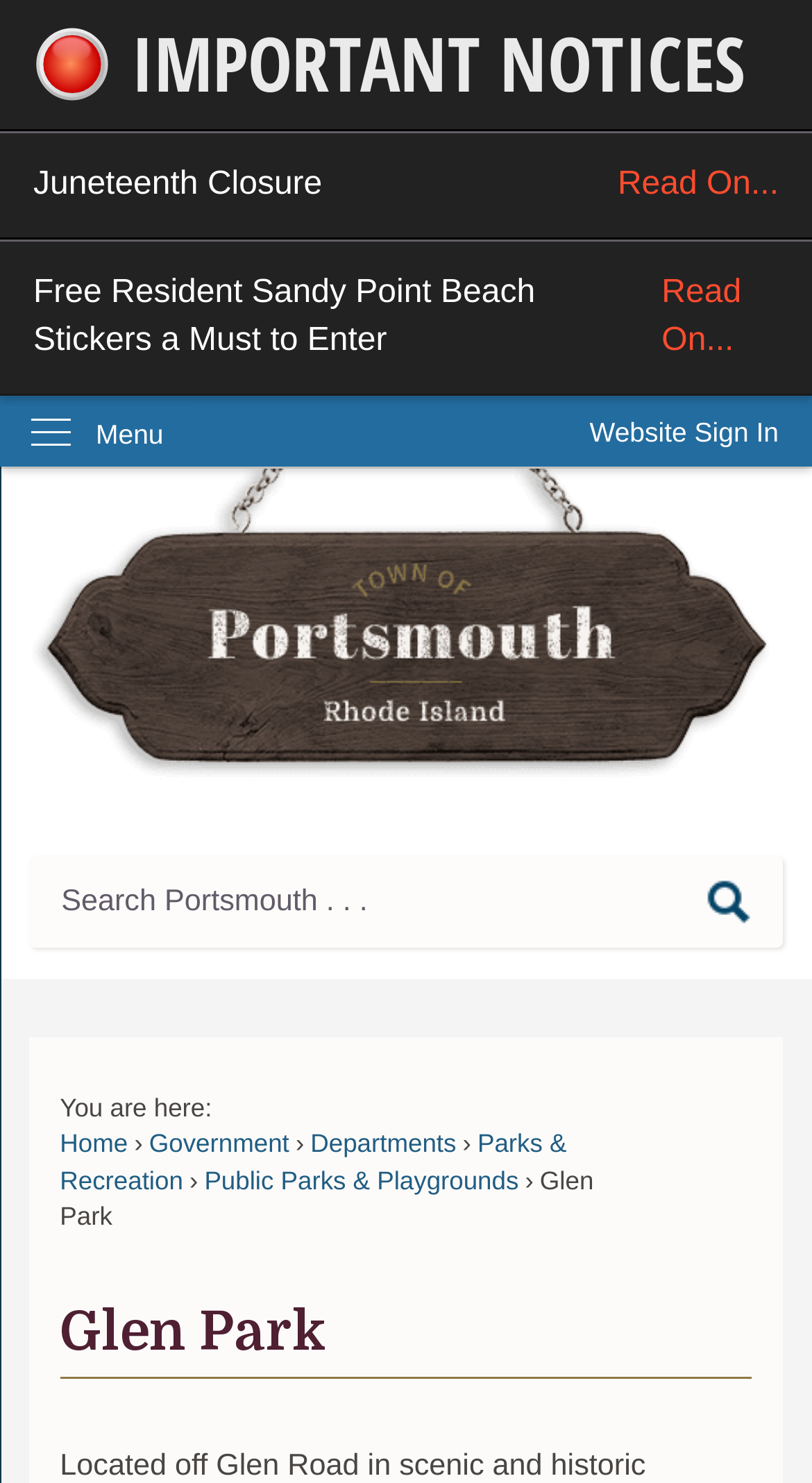Determine the bounding box coordinates of the clickable element to achieve the following action: 'Go to home page'. Provide the coordinates as four float values between 0 and 1, formatted as [left, top, right, bottom].

[0.037, 0.316, 0.963, 0.537]